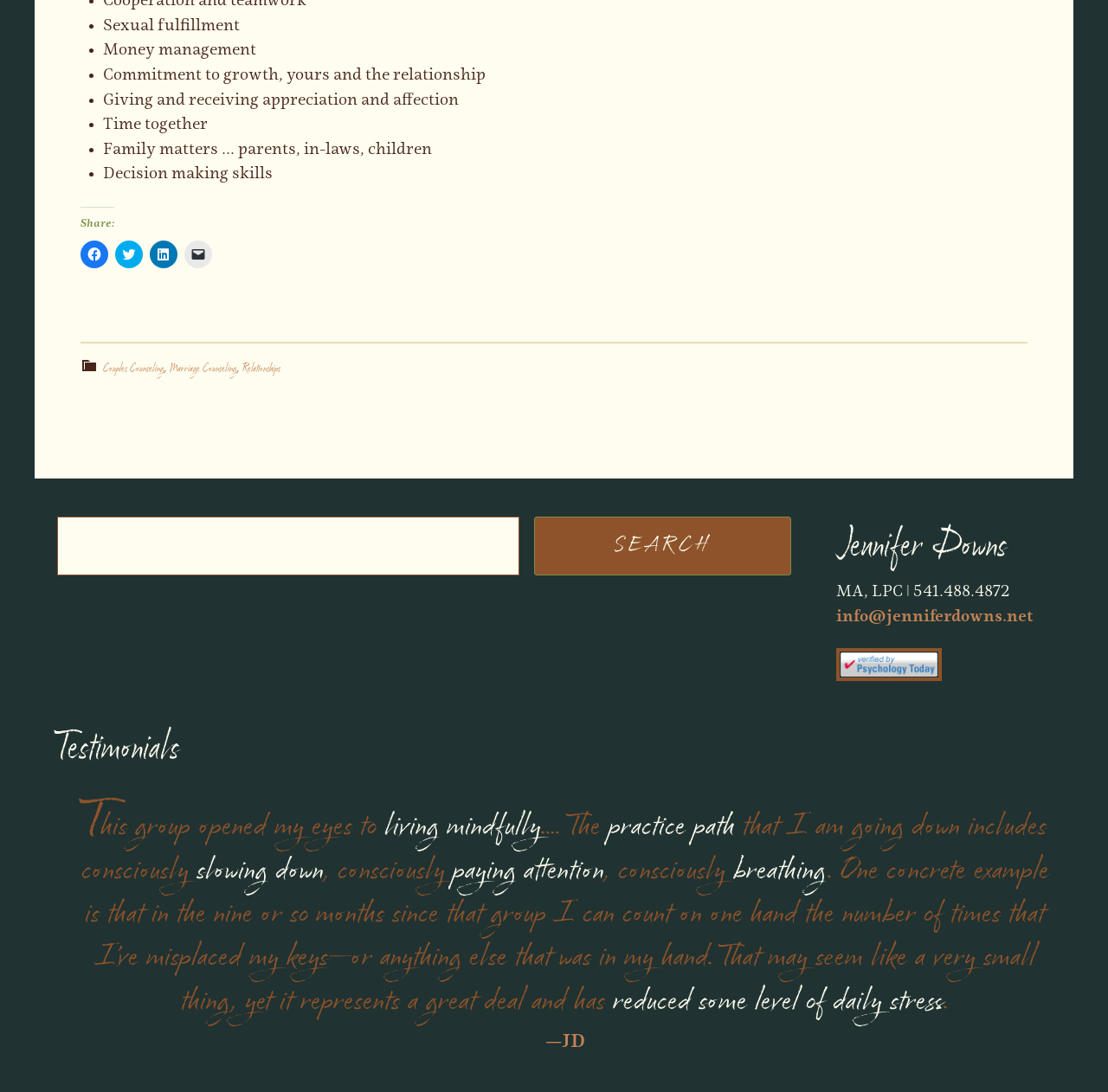Identify the bounding box coordinates of the clickable section necessary to follow the following instruction: "Click to share on Facebook". The coordinates should be presented as four float numbers from 0 to 1, i.e., [left, top, right, bottom].

[0.072, 0.22, 0.097, 0.246]